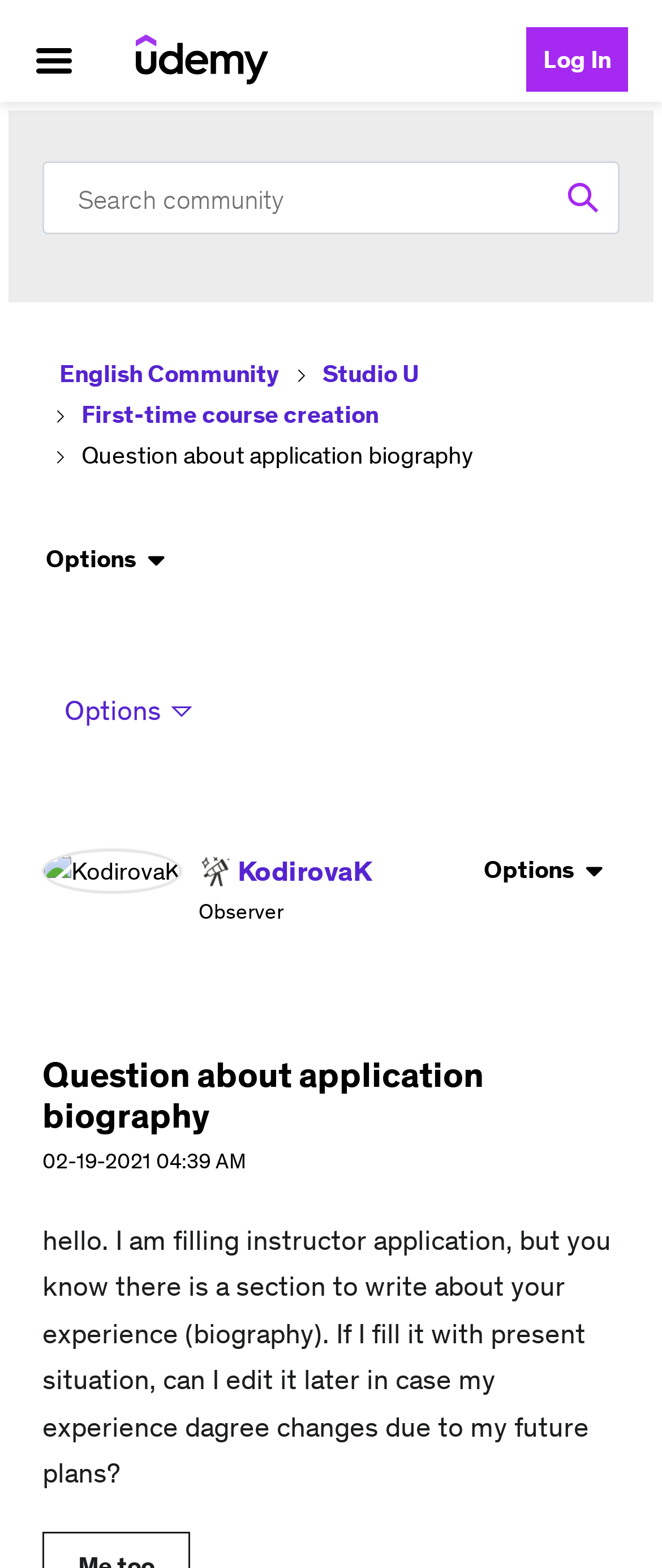Identify the bounding box coordinates of the section that should be clicked to achieve the task described: "Click the Browse button".

[0.051, 0.026, 0.164, 0.052]